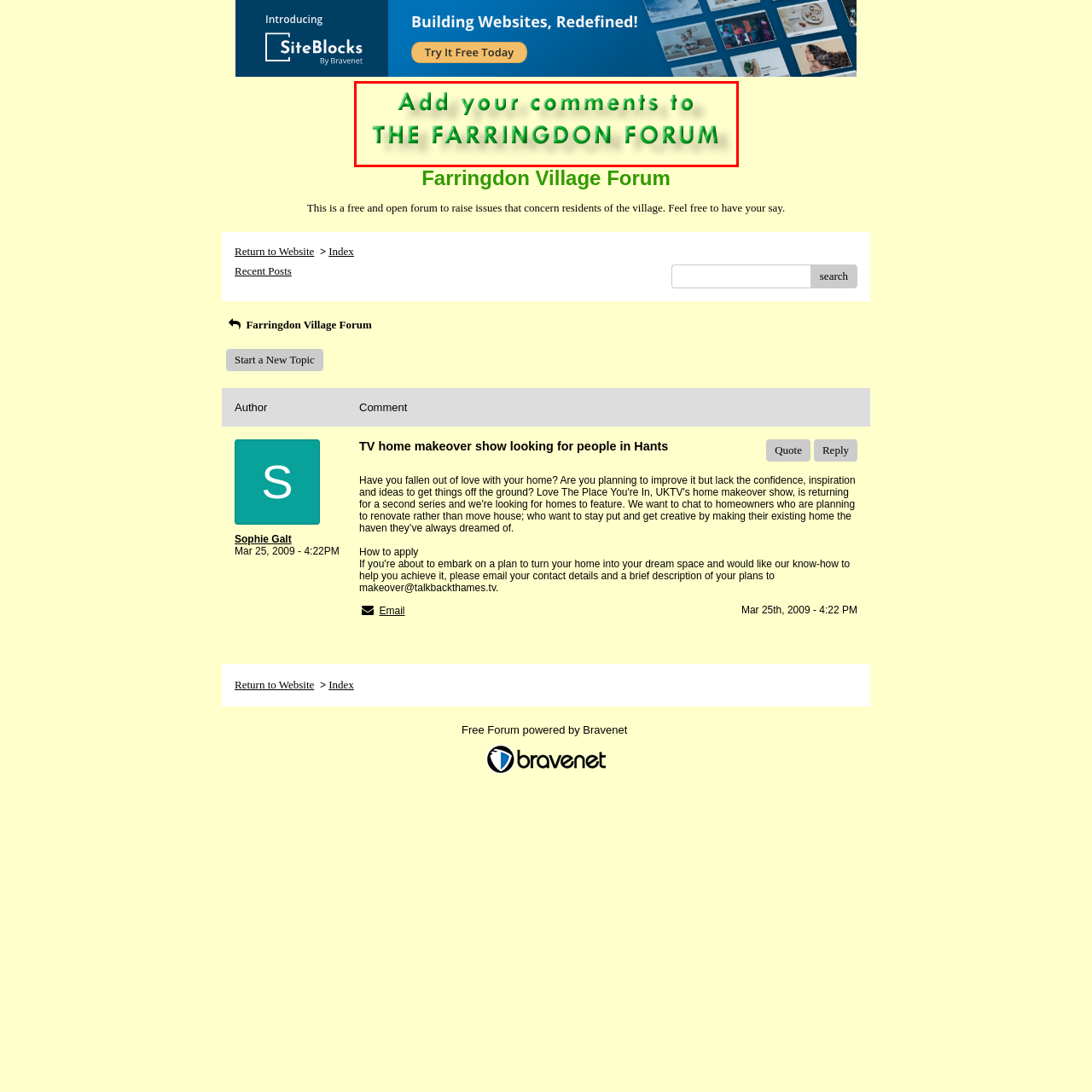Explain what is happening in the image inside the red outline in great detail.

The image features an inviting caption encouraging user interaction on the Farringdon Forum. The text is prominently displayed in a bold, green font against a light yellow background, emphasizing the community aspect of the forum. It reads: "Add your comments to THE FARRINGDON FORUM." This design aims to attract visitors' attention, motivating them to share their thoughts and engage with the ongoing discussions within the forum. The overall aesthetic combines readability with warmth, fostering a sense of belonging among participants.